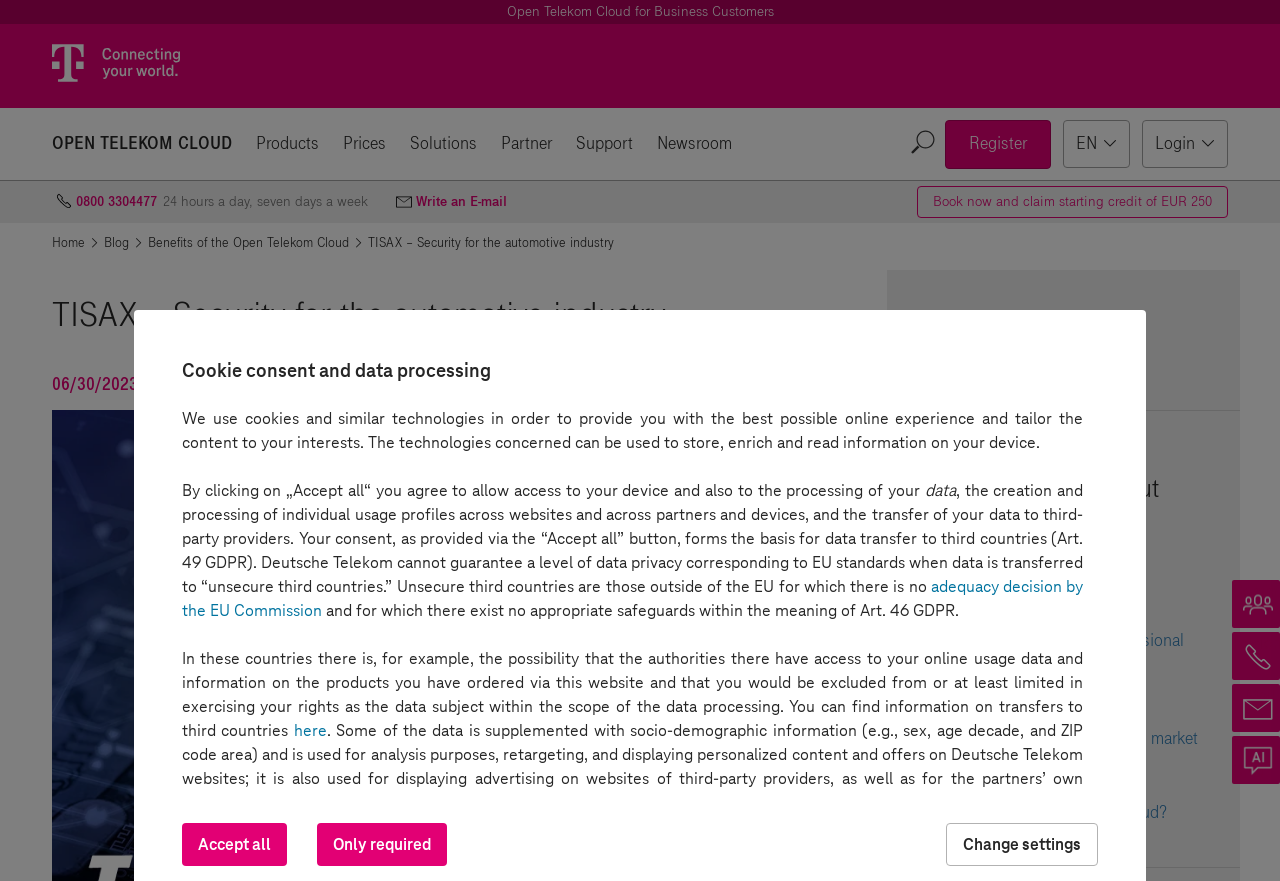Identify the bounding box coordinates for the UI element mentioned here: "Subscribe to our Blog". Provide the coordinates as four float values between 0 and 1, i.e., [left, top, right, bottom].

[0.721, 0.394, 0.871, 0.418]